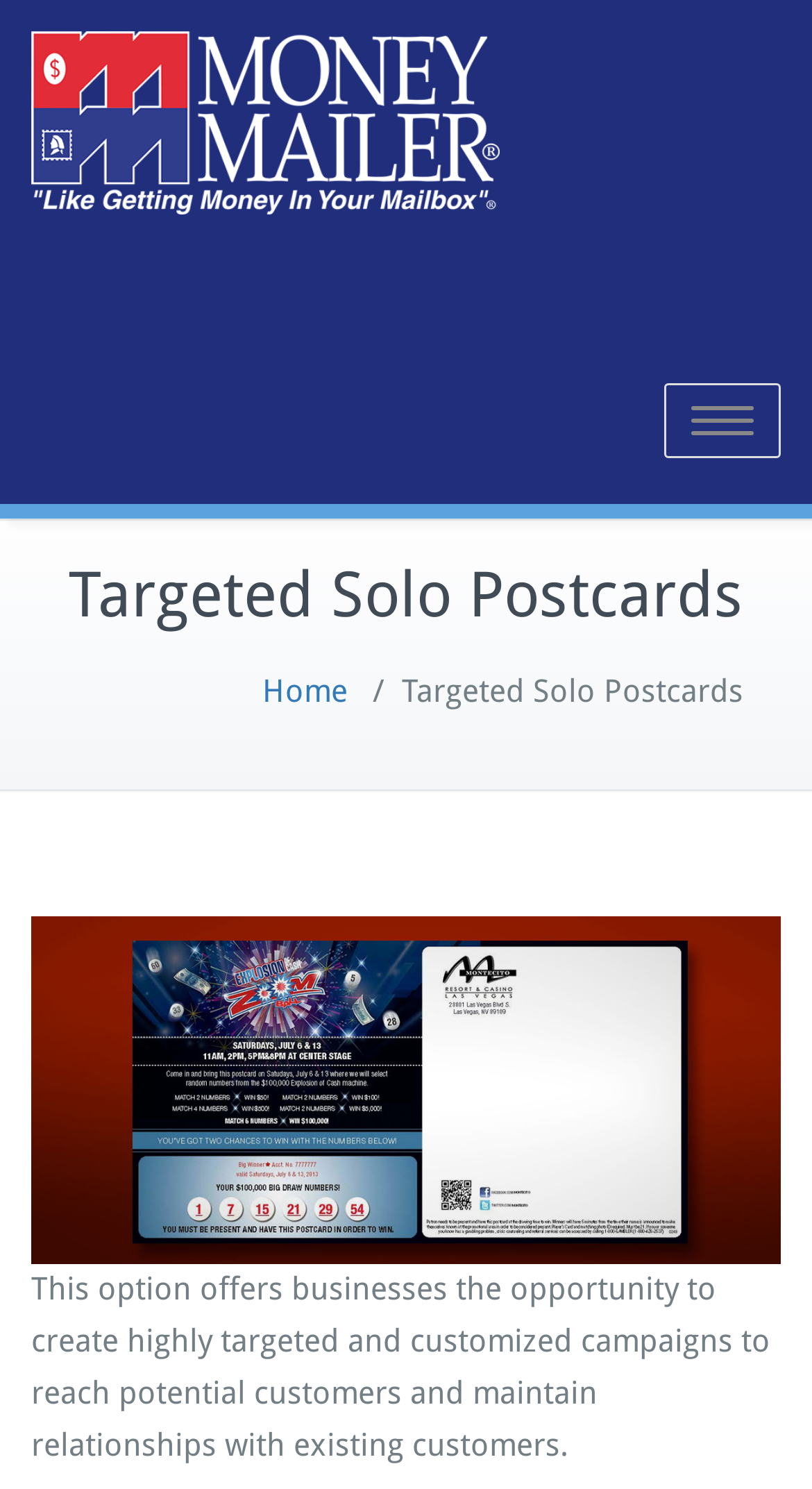Determine the bounding box coordinates for the UI element with the following description: "Toggle navigation". The coordinates should be four float numbers between 0 and 1, represented as [left, top, right, bottom].

[0.818, 0.257, 0.962, 0.307]